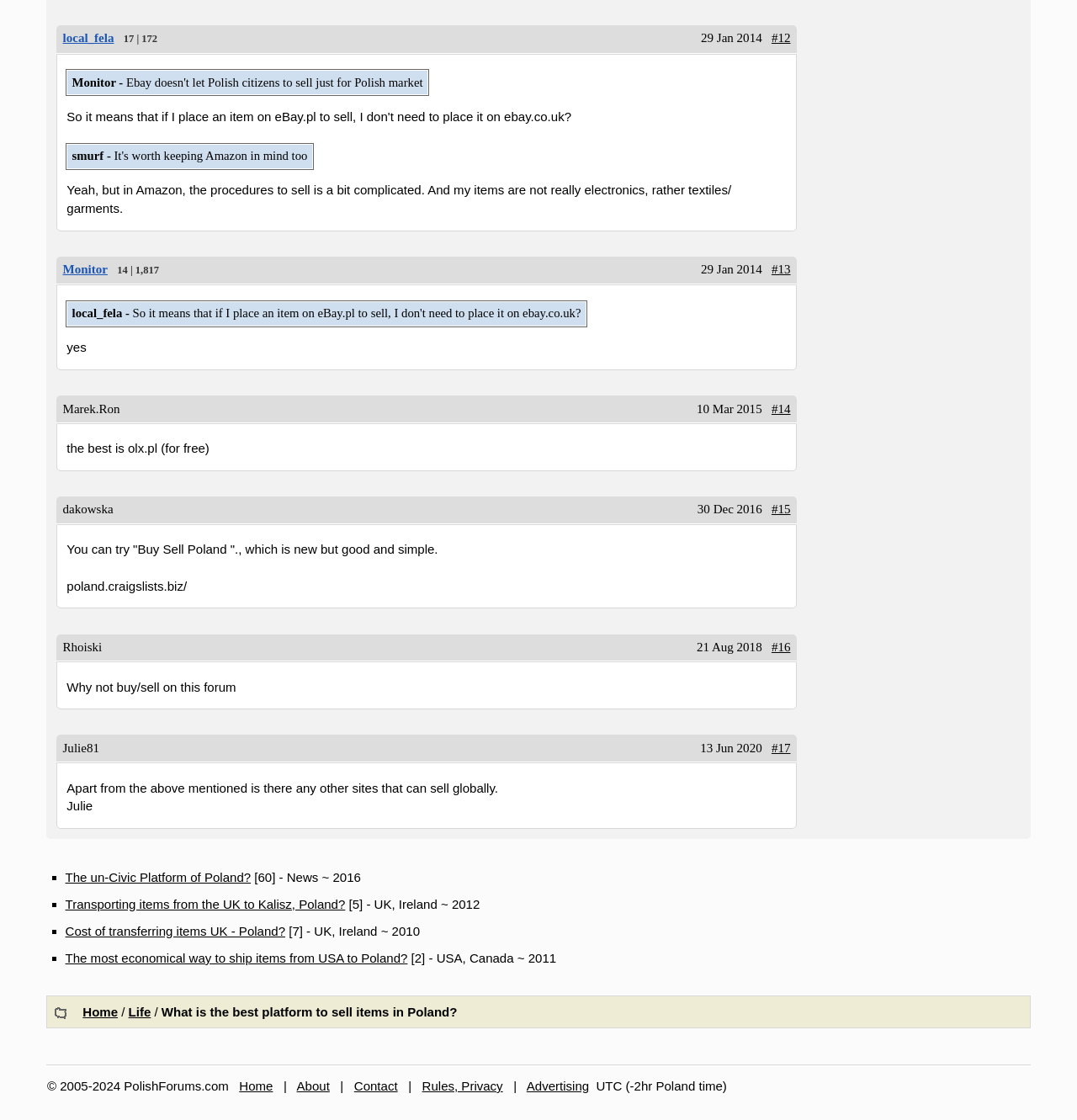Please locate the clickable area by providing the bounding box coordinates to follow this instruction: "Click on the link to view thread #12".

[0.716, 0.028, 0.734, 0.04]